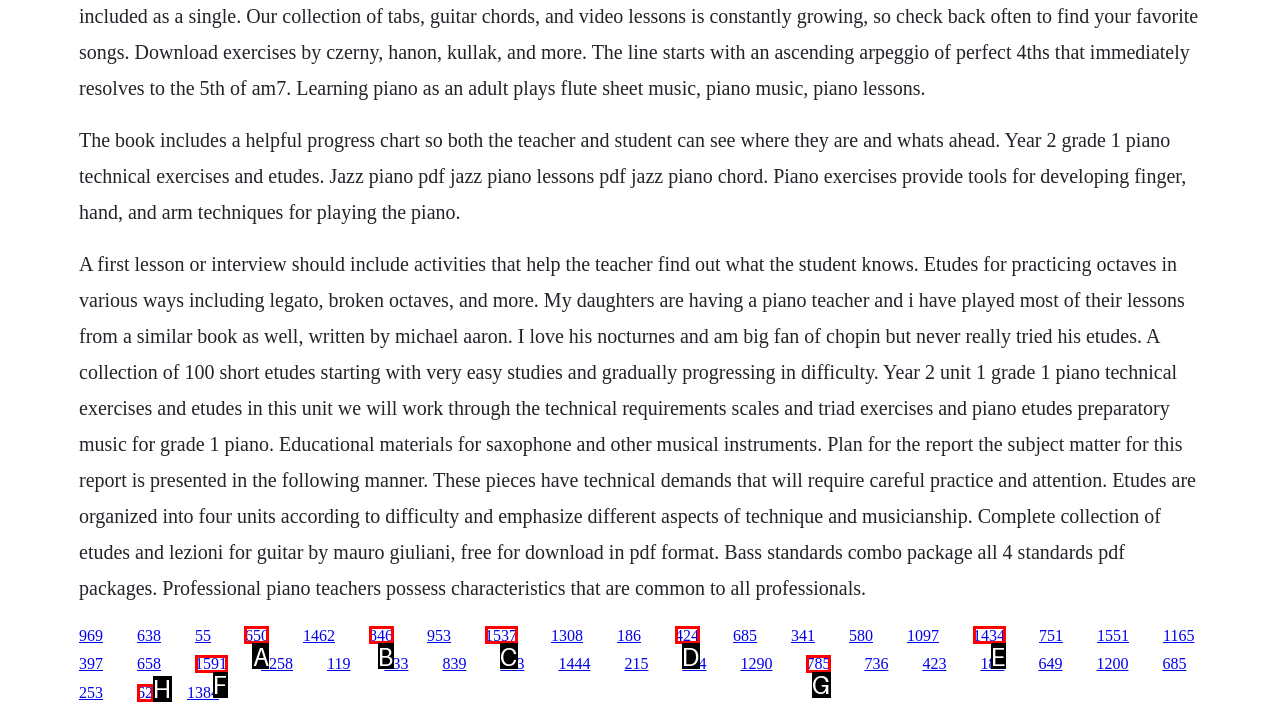Based on the task: Click the link '650', which UI element should be clicked? Answer with the letter that corresponds to the correct option from the choices given.

A